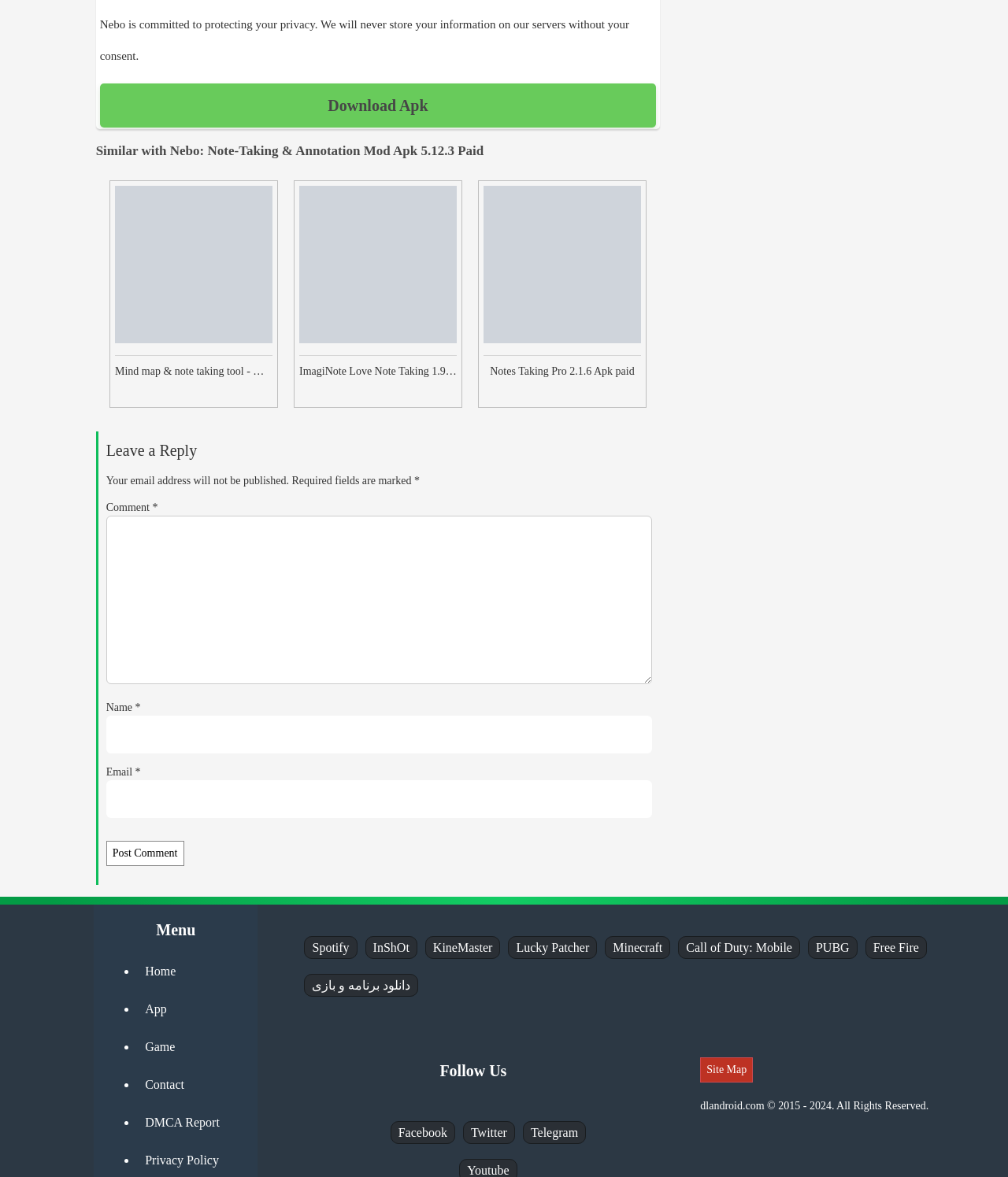Please identify the bounding box coordinates of the element I should click to complete this instruction: 'Post a comment'. The coordinates should be given as four float numbers between 0 and 1, like this: [left, top, right, bottom].

[0.105, 0.714, 0.182, 0.736]